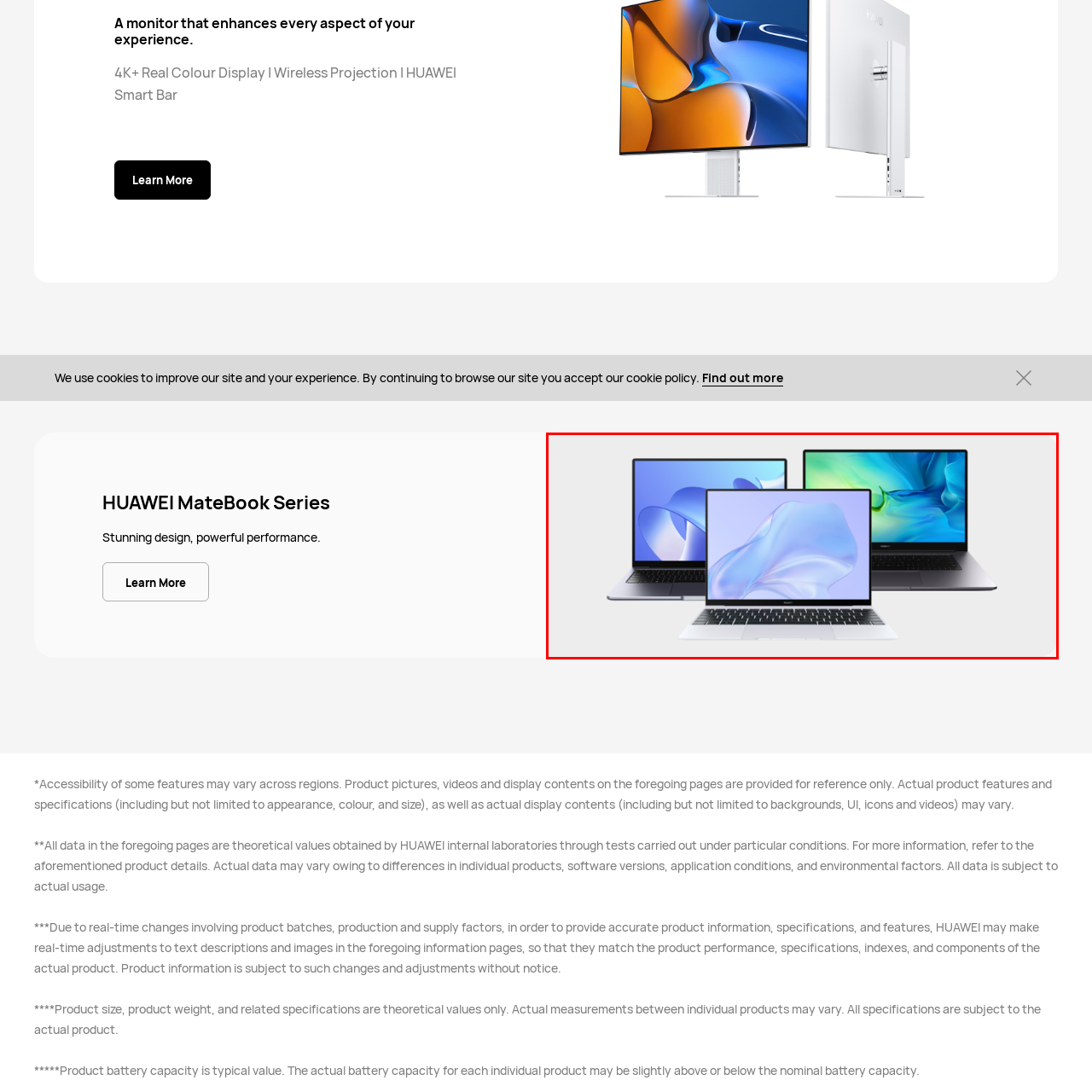What is the design philosophy of HUAWEI?
Check the image inside the red bounding box and provide your answer in a single word or short phrase.

Modern aesthetic